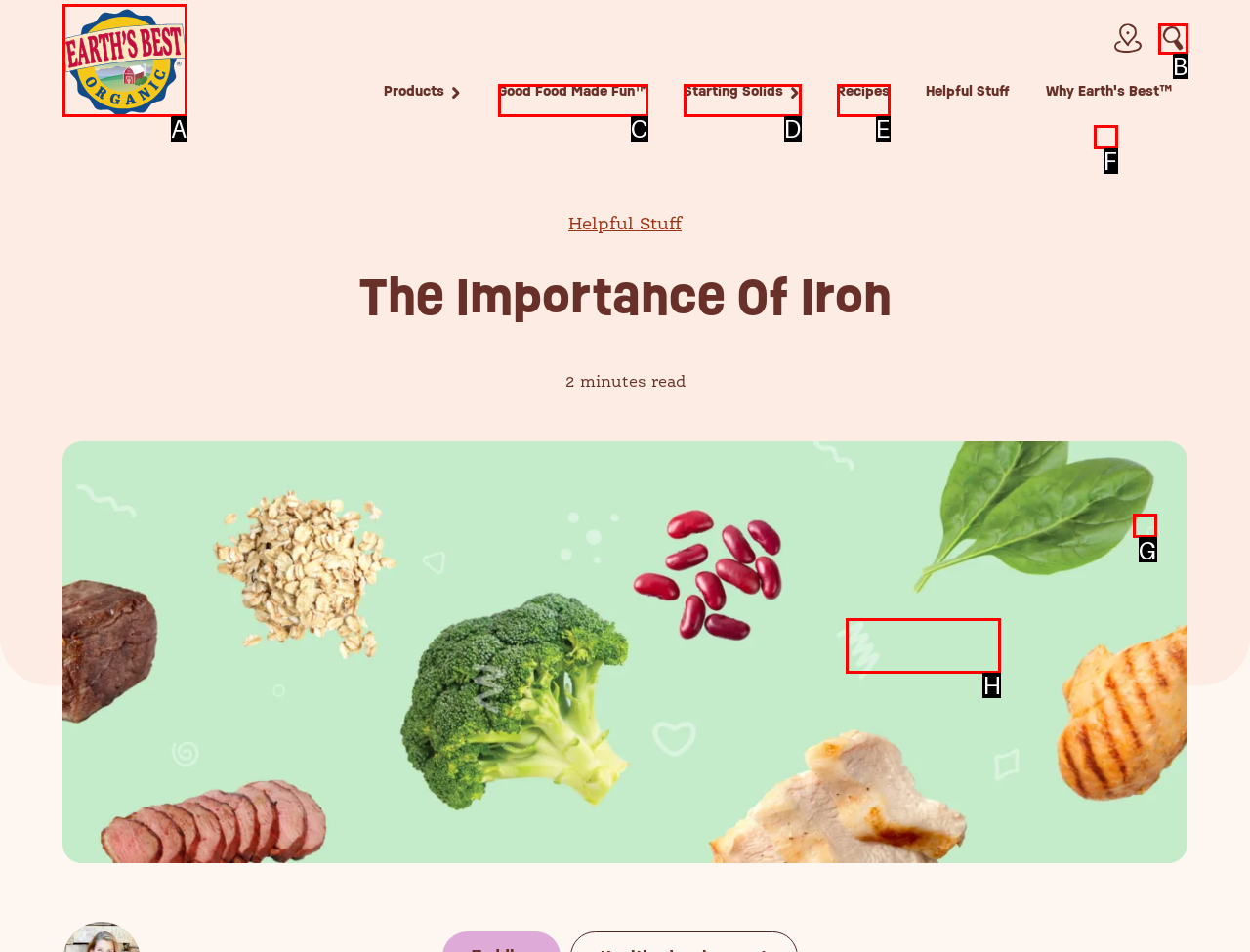Using the description: aria-label="Go to the home page", find the HTML element that matches it. Answer with the letter of the chosen option.

A